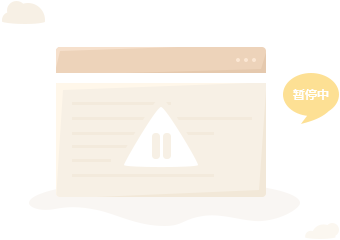Please respond in a single word or phrase: 
What shape are the background design elements?

Clouds